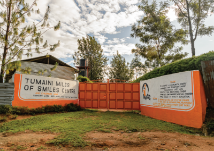What color are the walls of the centre's entrance?
Carefully examine the image and provide a detailed answer to the question.

The caption describes the entrance to the Tumaini Mills of Smiles Centre, stating that the vibrant orange walls frame the entrance, which is adorned with clear signage that highlights the center's mission.